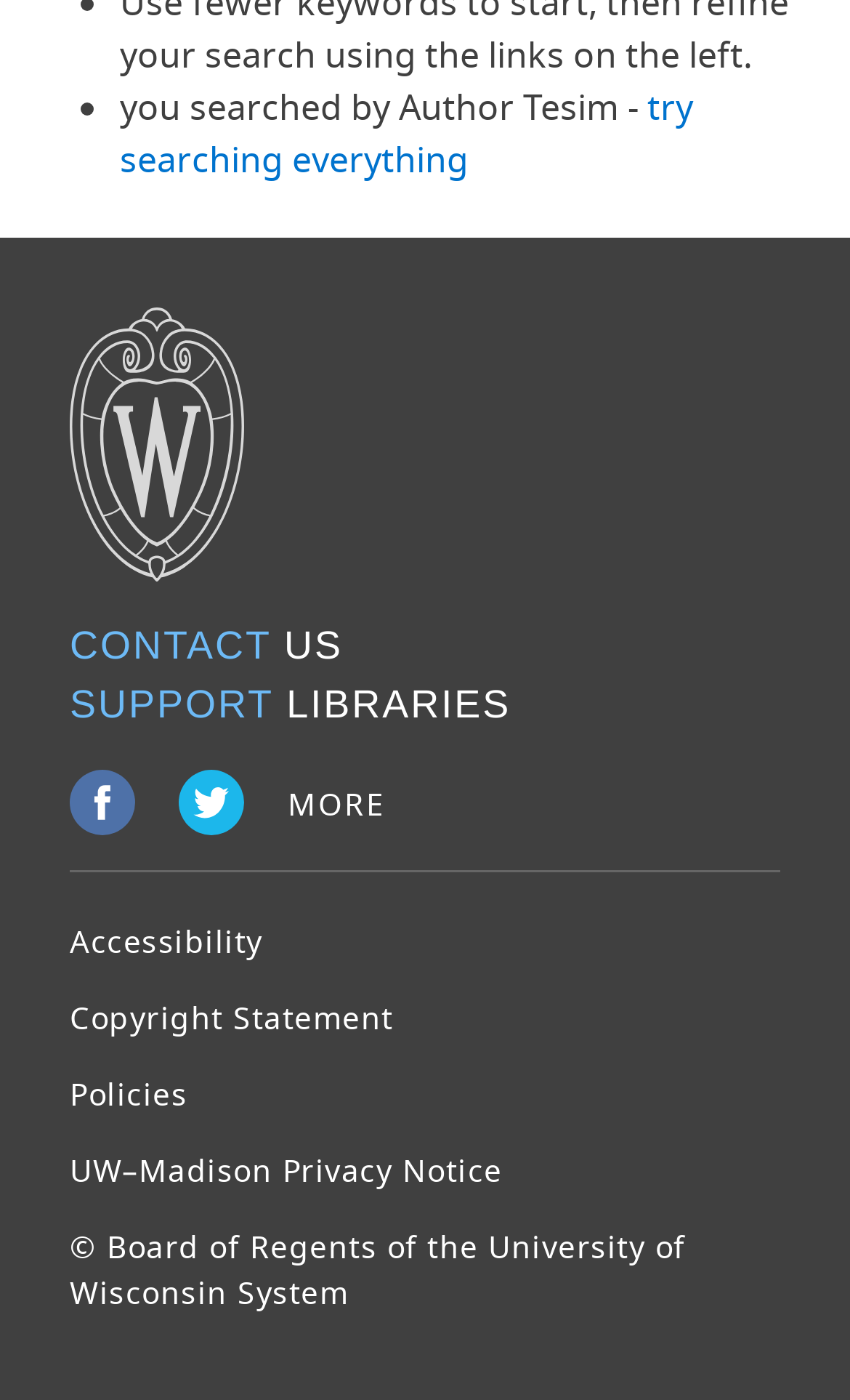Identify the bounding box coordinates of the clickable region to carry out the given instruction: "search everything".

[0.141, 0.059, 0.815, 0.131]